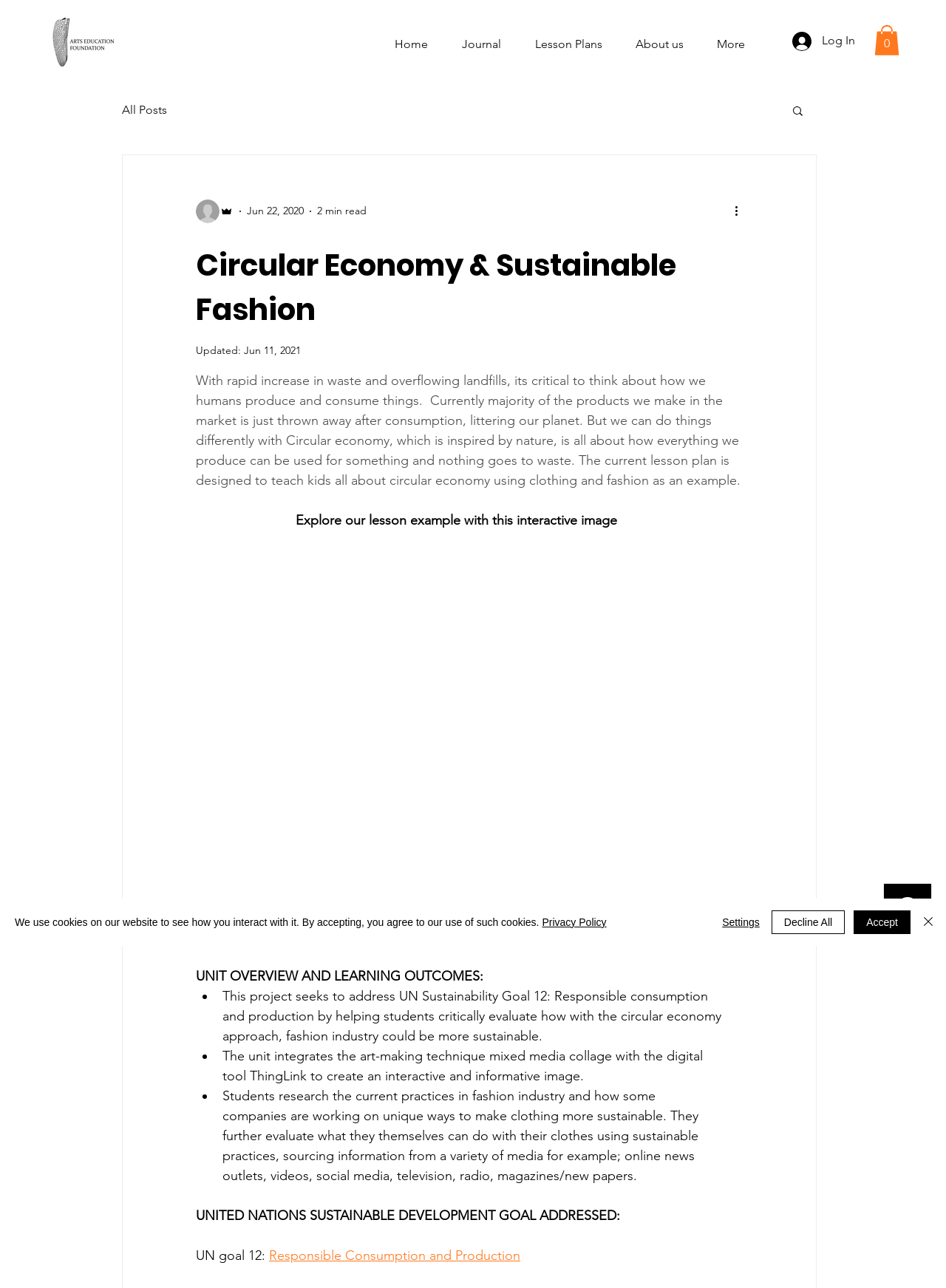Produce an extensive caption that describes everything on the webpage.

This webpage is about Circular Economy and Sustainable Fashion. At the top left corner, there is an AEF logo image. Below the logo, there is a navigation menu with links to 'Home', 'Journal', 'Lesson Plans', 'About us', and 'More'. On the top right corner, there are two buttons: 'Log In' and 'Cart with 0 items'. 

Below the navigation menu, there is a blog section with a heading 'Circular Economy & Sustainable Fashion'. The blog post is written by 'Admin' and was published on 'Jun 22, 2020'. The post has a '2 min read' label and a 'More actions' button. The main content of the blog post discusses the importance of circular economy in reducing waste and promoting sustainability. It also introduces a lesson plan that teaches kids about circular economy using clothing and fashion as an example.

The lesson plan is described in detail, including its unit overview, learning outcomes, and activities. The unit aims to address the UN Sustainability Goal 12: Responsible Consumption and Production. The activities include researching current practices in the fashion industry, evaluating sustainable practices, and creating an interactive image using mixed media collage and digital tools.

On the bottom right corner, there is a Wix Chat iframe. At the bottom of the page, there is a cookie alert with links to 'Privacy Policy' and buttons to 'Accept', 'Decline All', 'Settings', and 'Close'.